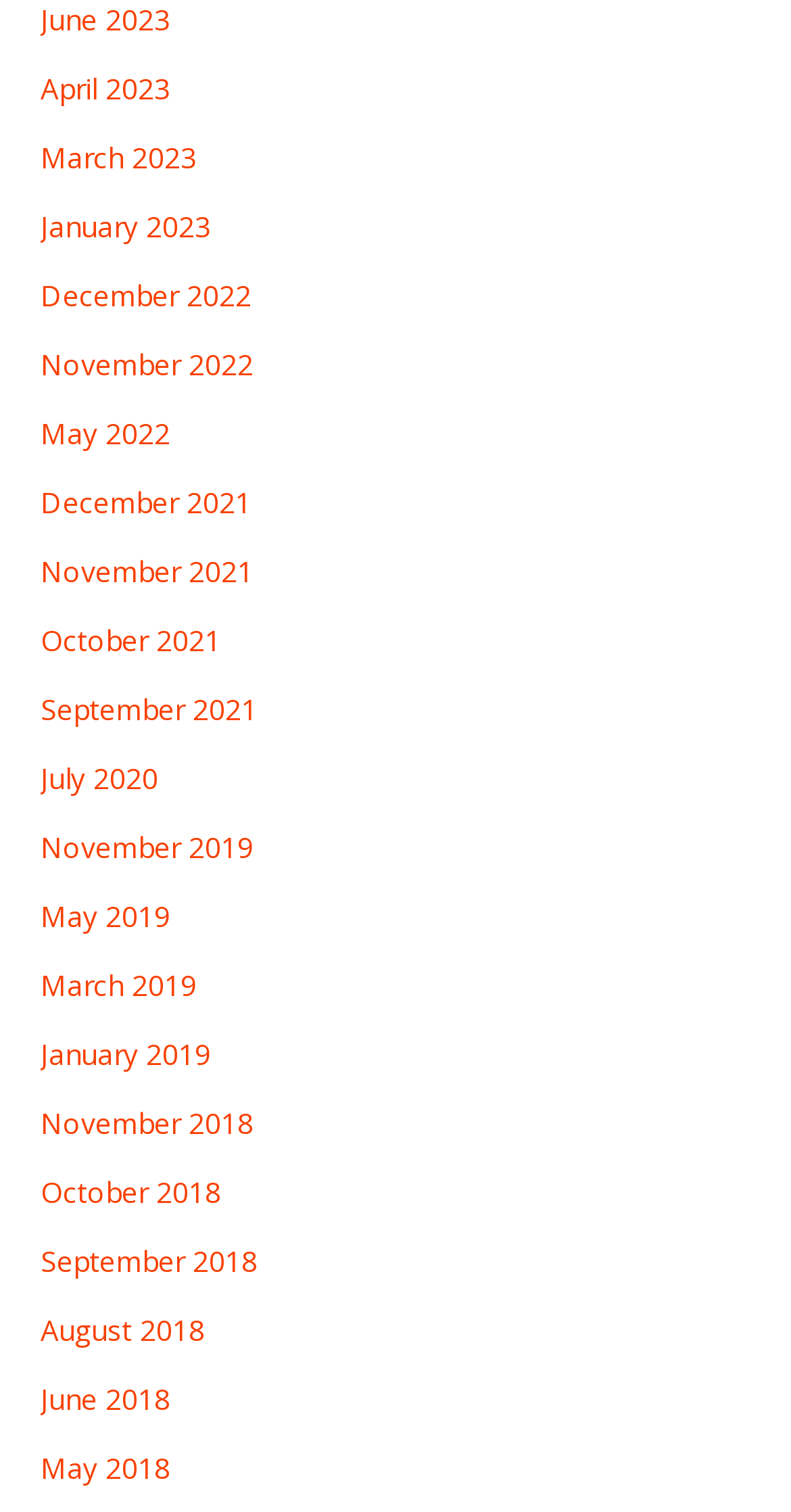How many links are available on this webpage?
Refer to the image and offer an in-depth and detailed answer to the question.

I counted the number of links on the webpage, and there are 25 links available, each representing a different month and year.